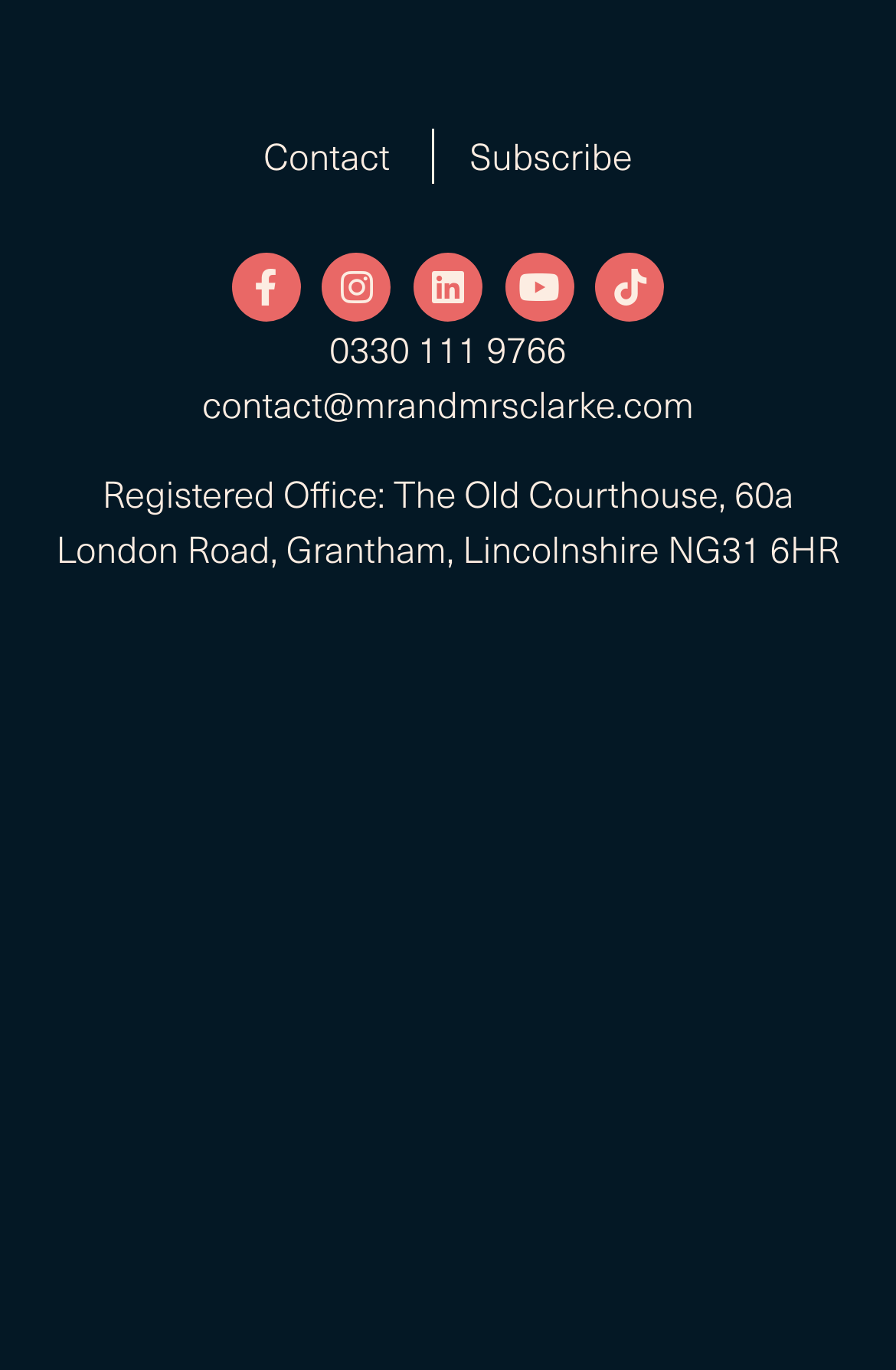Please specify the bounding box coordinates of the clickable section necessary to execute the following command: "Click Subscribe".

[0.486, 0.094, 0.744, 0.134]